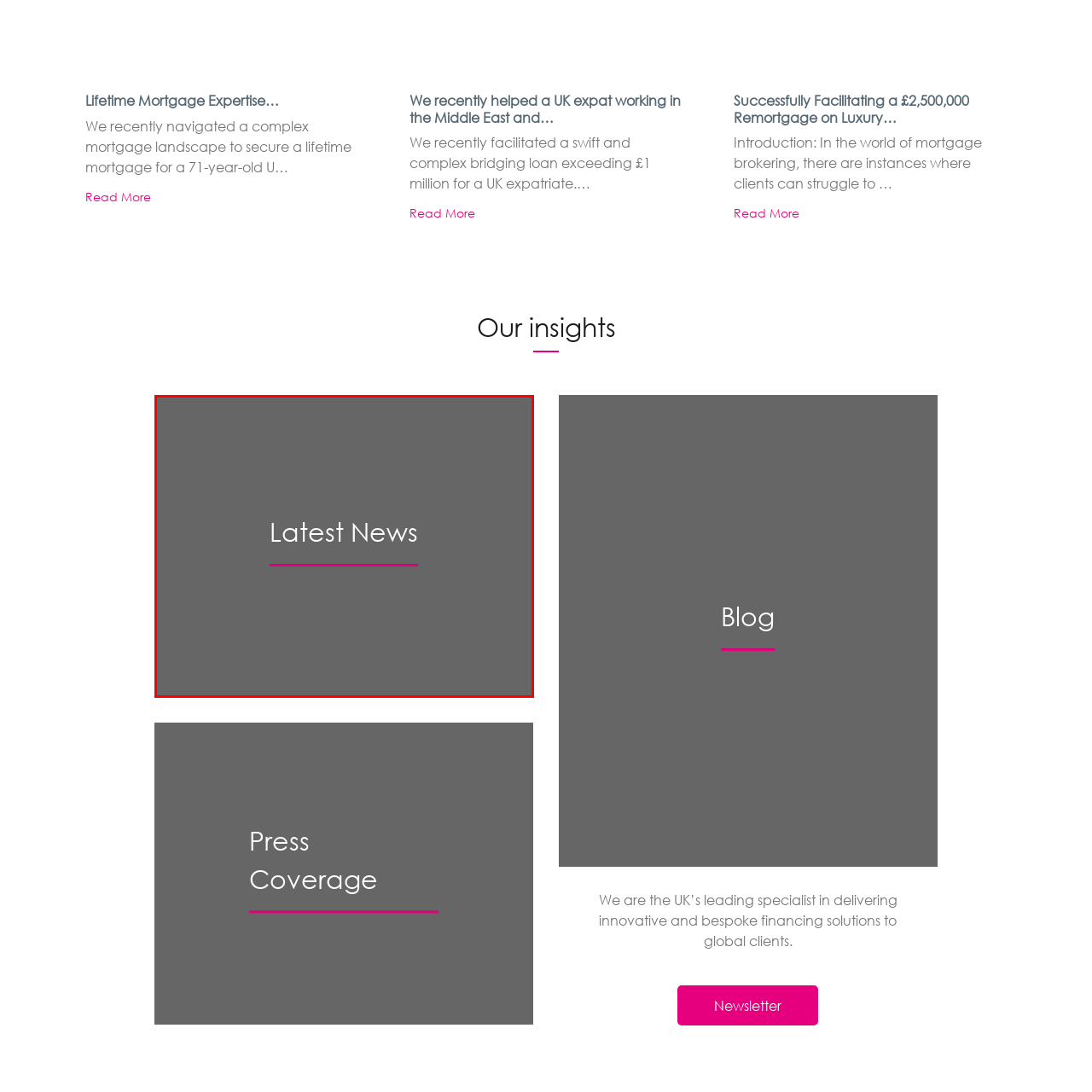Give a comprehensive description of the picture highlighted by the red border.

The image showcases a section titled "Latest News," set against a sleek gray background. The text is elegantly displayed in a modern font, drawing attention with its clean lines and subtle design. Below the heading, a bold, magenta line adds a pop of color, enhancing the visual appeal. This image signifies a focus on current updates and relevant information, making it a key component in a news or informational context on a website.